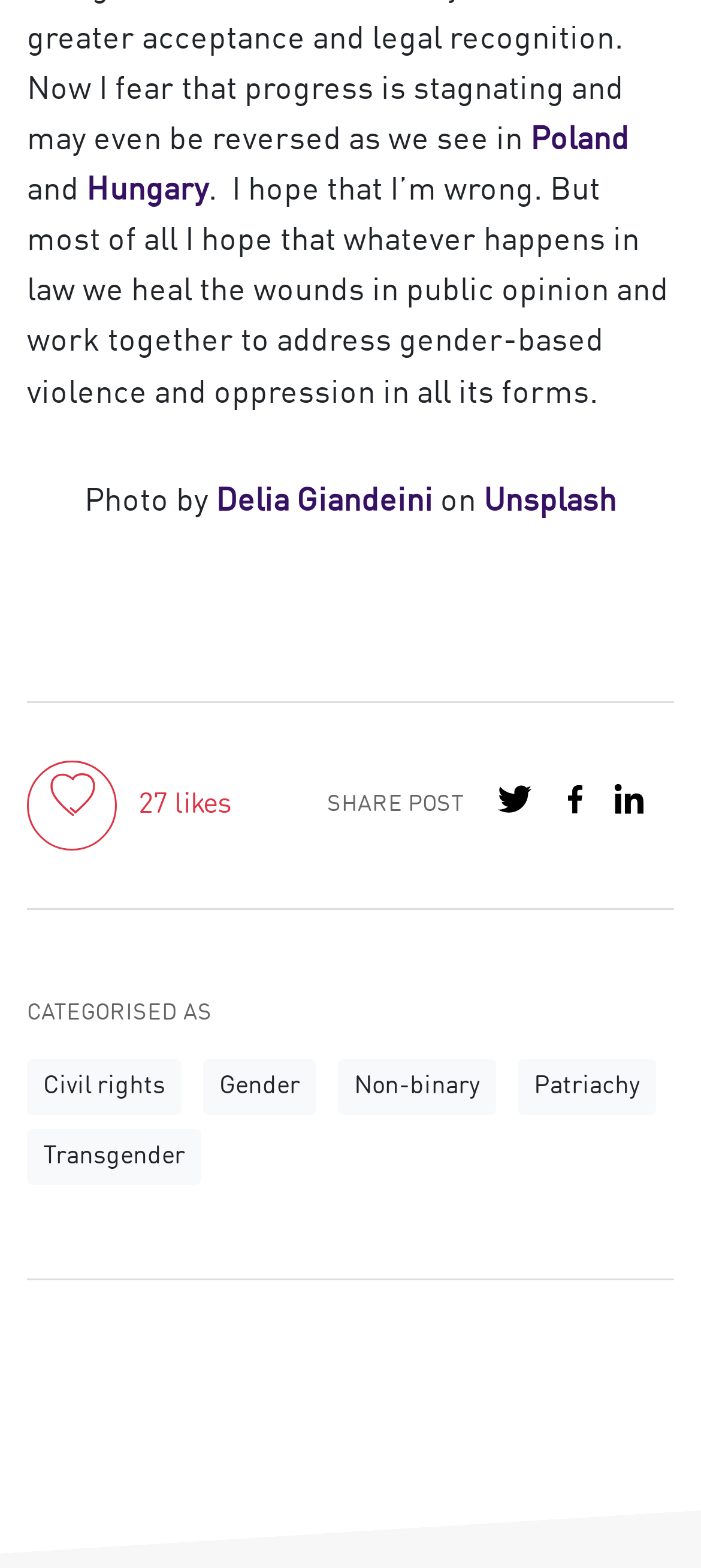Carefully observe the image and respond to the question with a detailed answer:
Who took the photo?

The photographer's name is mentioned in the link element with the text 'Delia Giandeini'. This element is located near the 'Photo by' text, indicating that it represents the photographer's name.